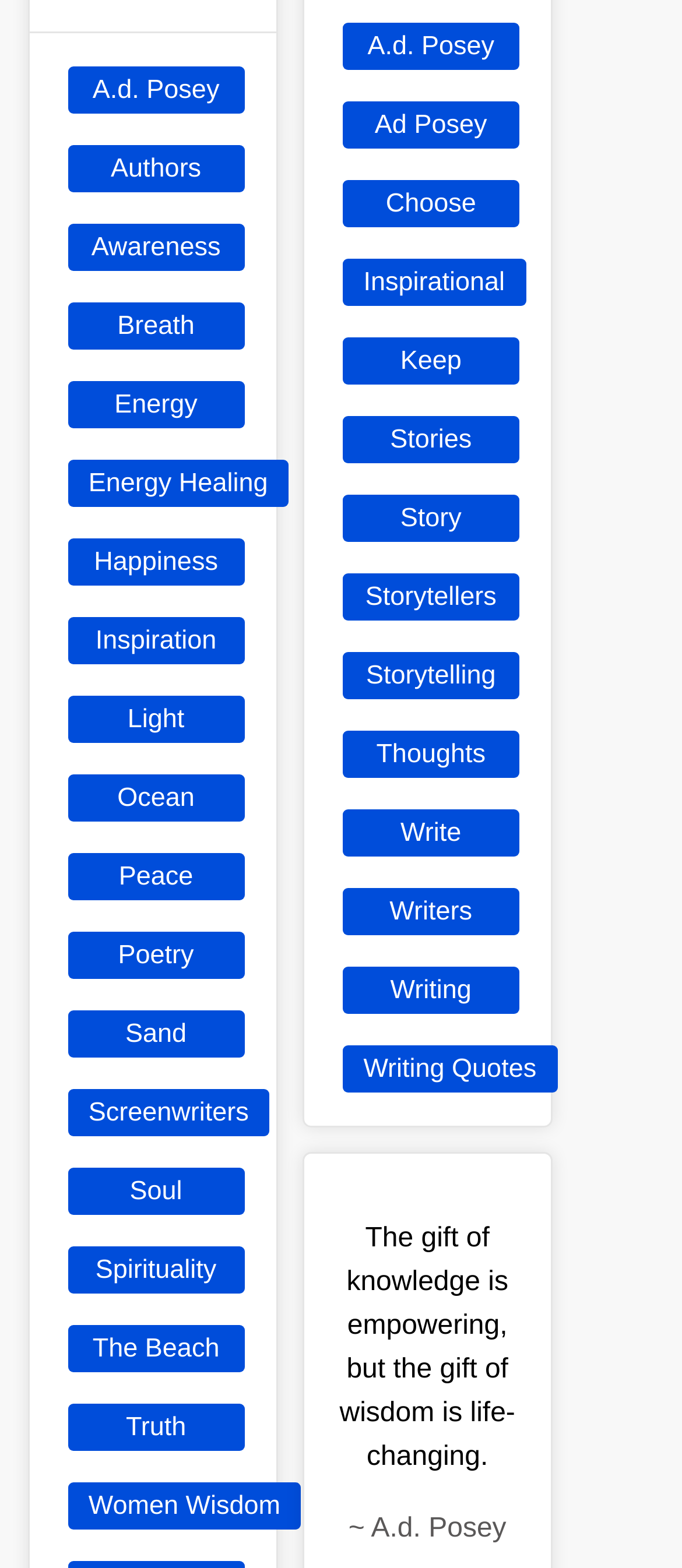Respond with a single word or short phrase to the following question: 
What type of content is available on this webpage?

Quotes and stories